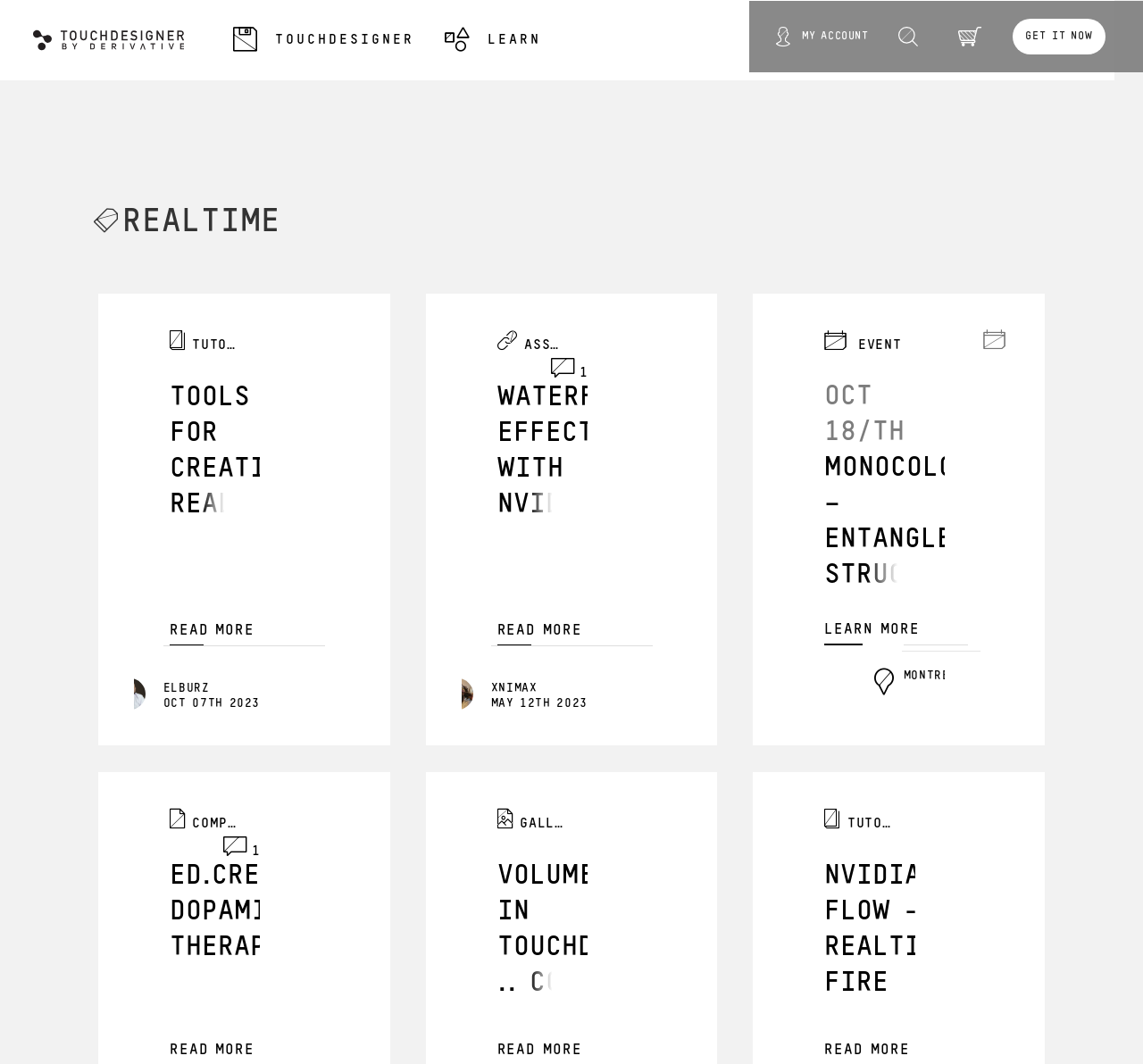Answer the question with a single word or phrase: 
What is the main topic of the articles on this webpage?

Derivative and Real-Time Assets